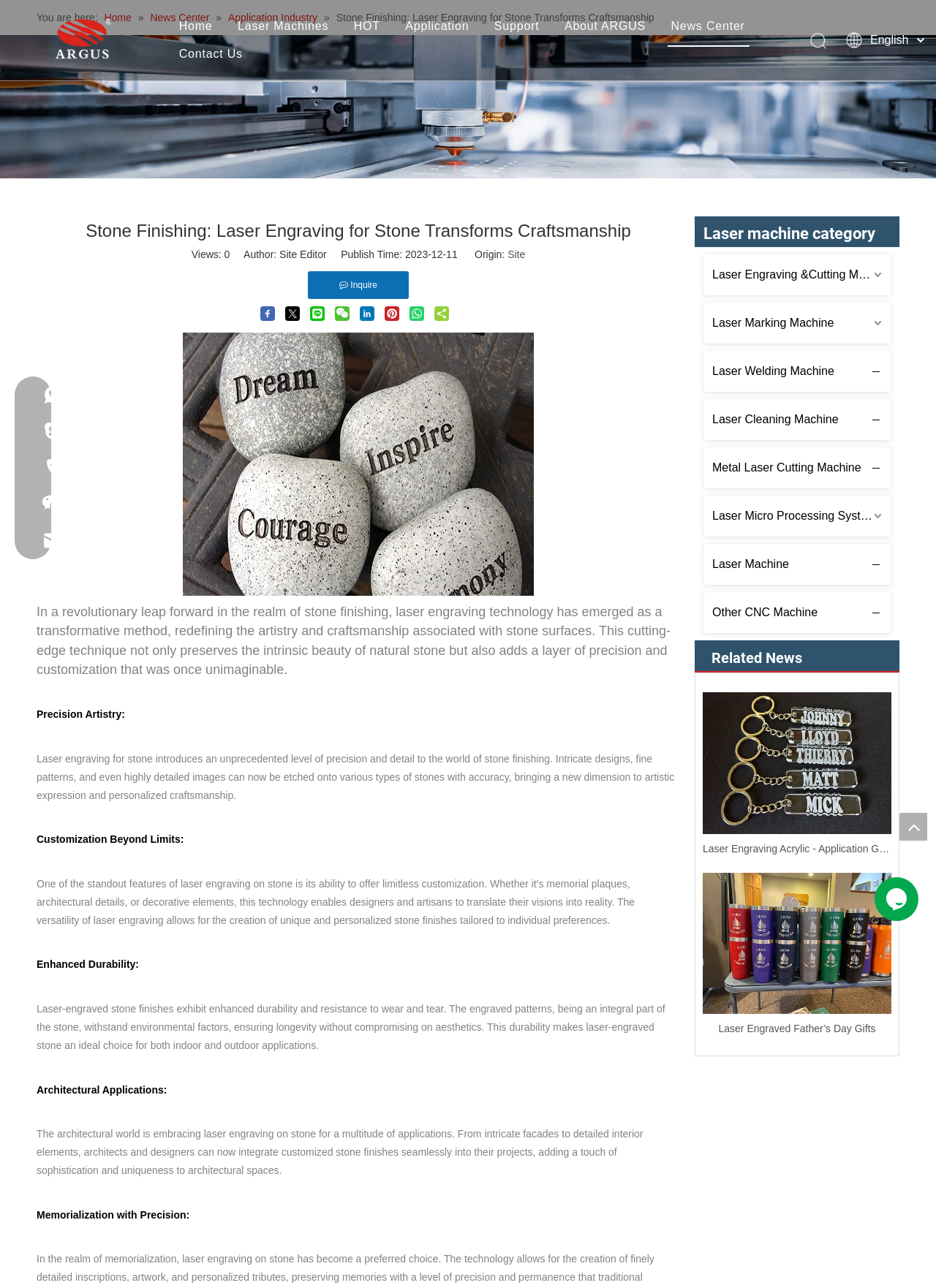Highlight the bounding box of the UI element that corresponds to this description: "Laser Machine".

[0.752, 0.422, 0.952, 0.454]